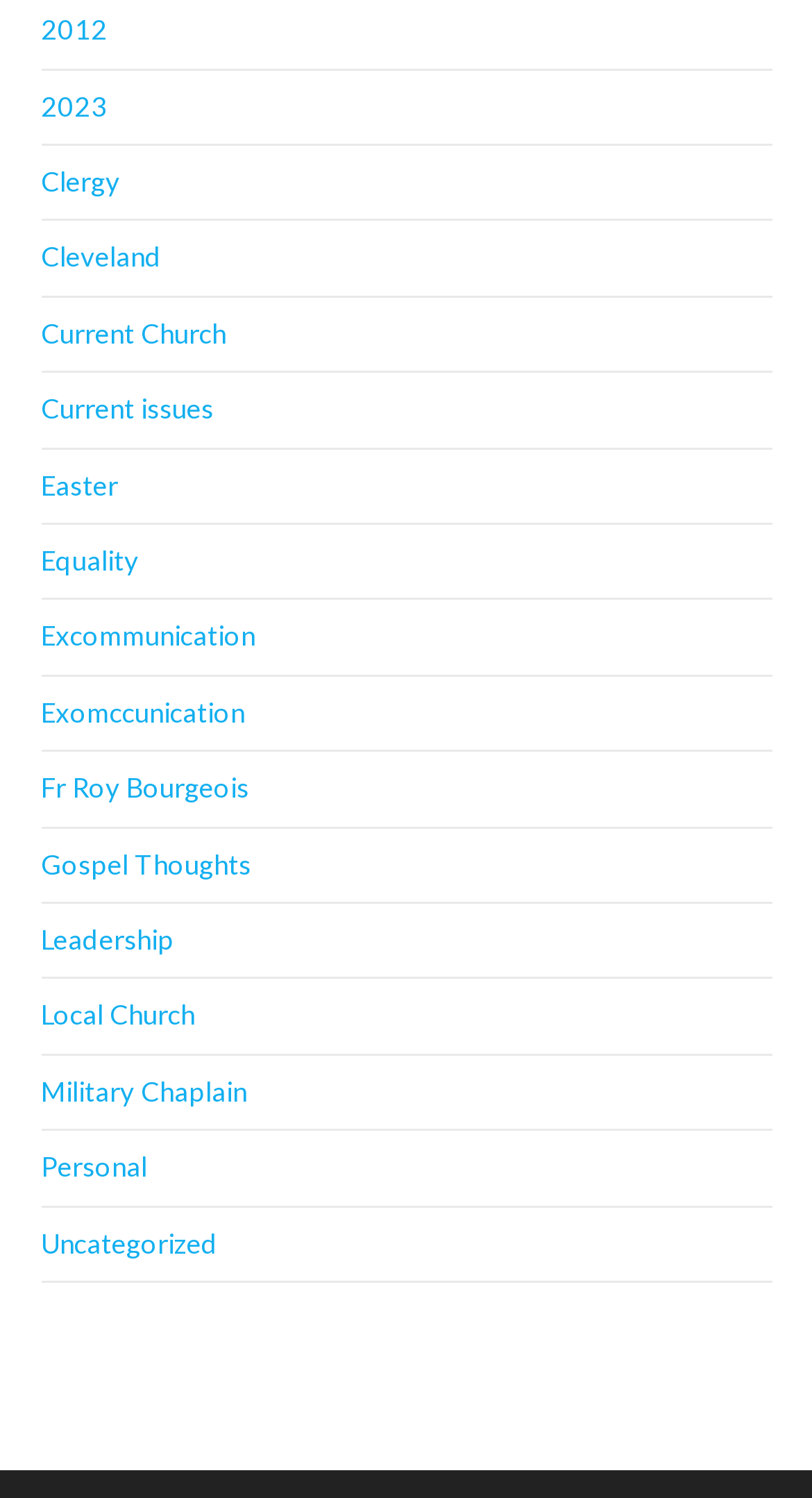What is the topic related to Easter?
Based on the image, provide your answer in one word or phrase.

Easter